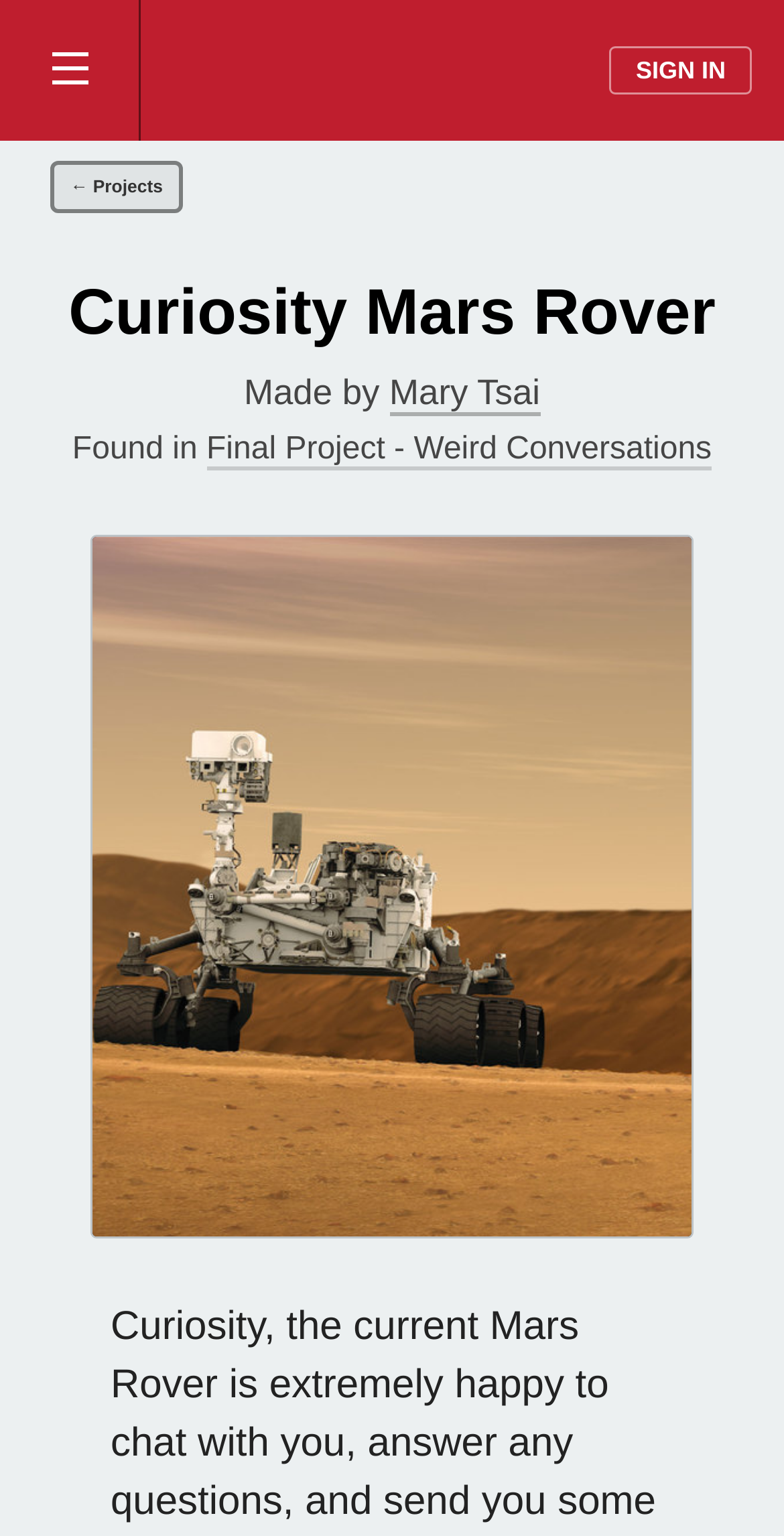Provide a brief response to the question below using one word or phrase:
Who created the Curiosity Mars Rover project?

Mary Tsai